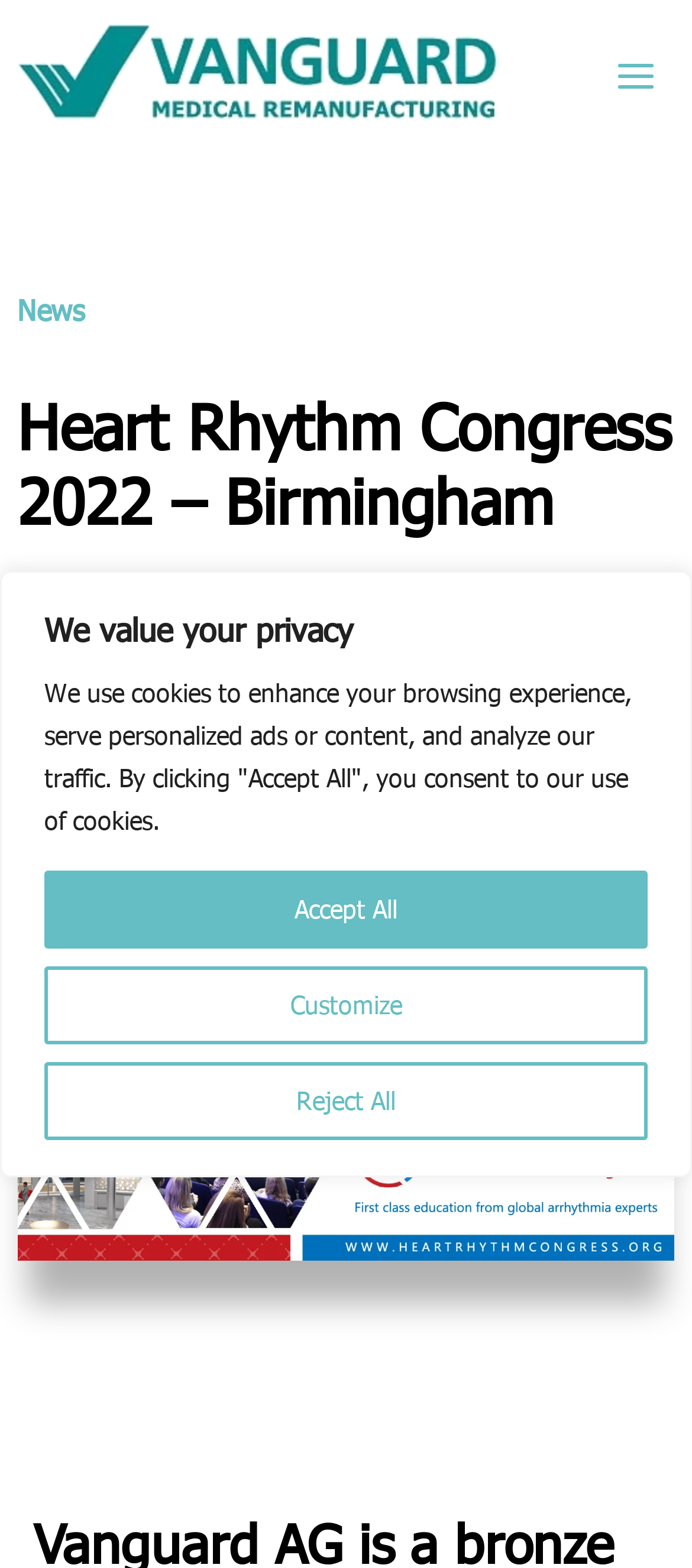How many social media links are present on the page?
Answer the question using a single word or phrase, according to the image.

3